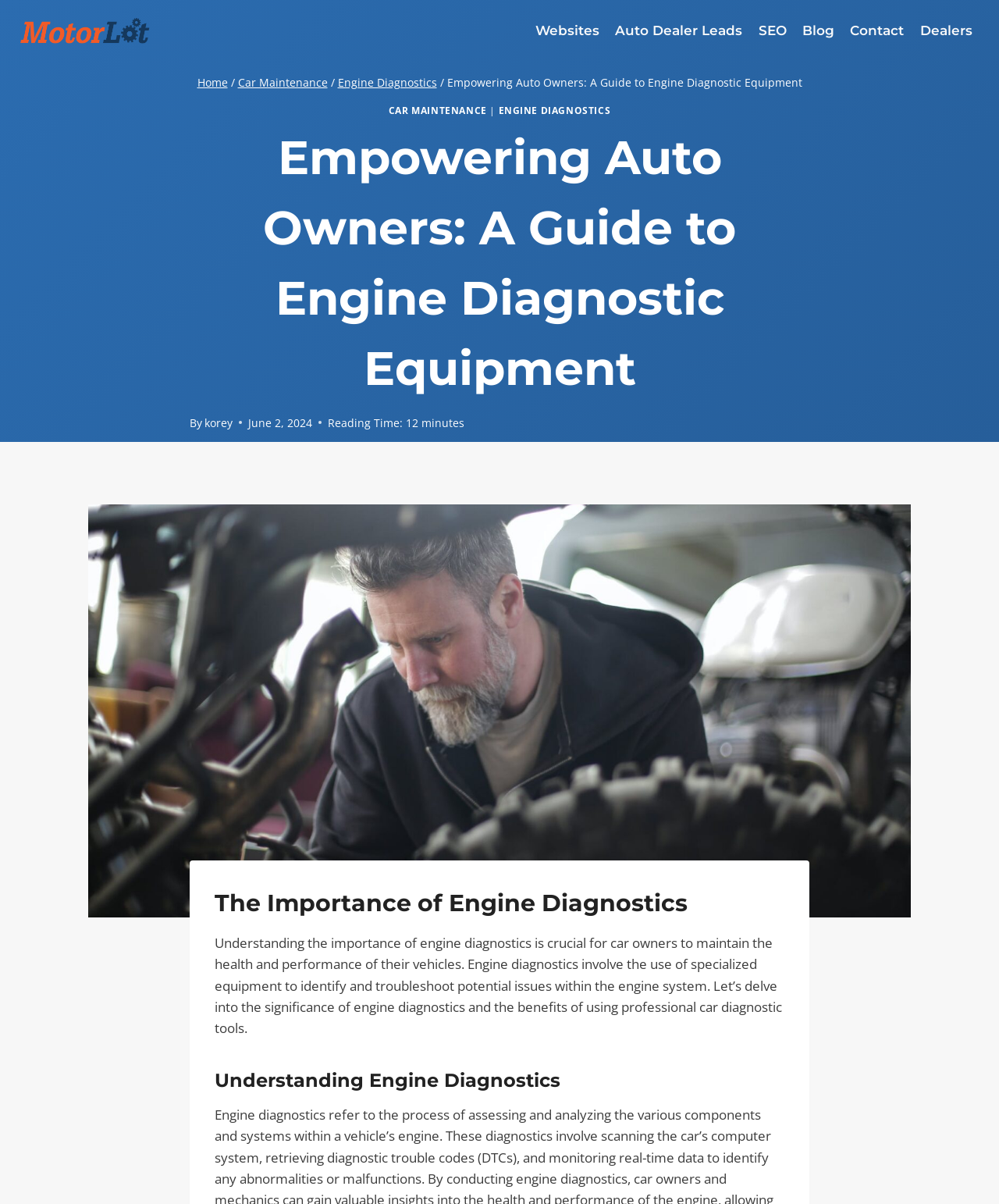What is the topic of the article?
Based on the image, respond with a single word or phrase.

Engine Diagnostics